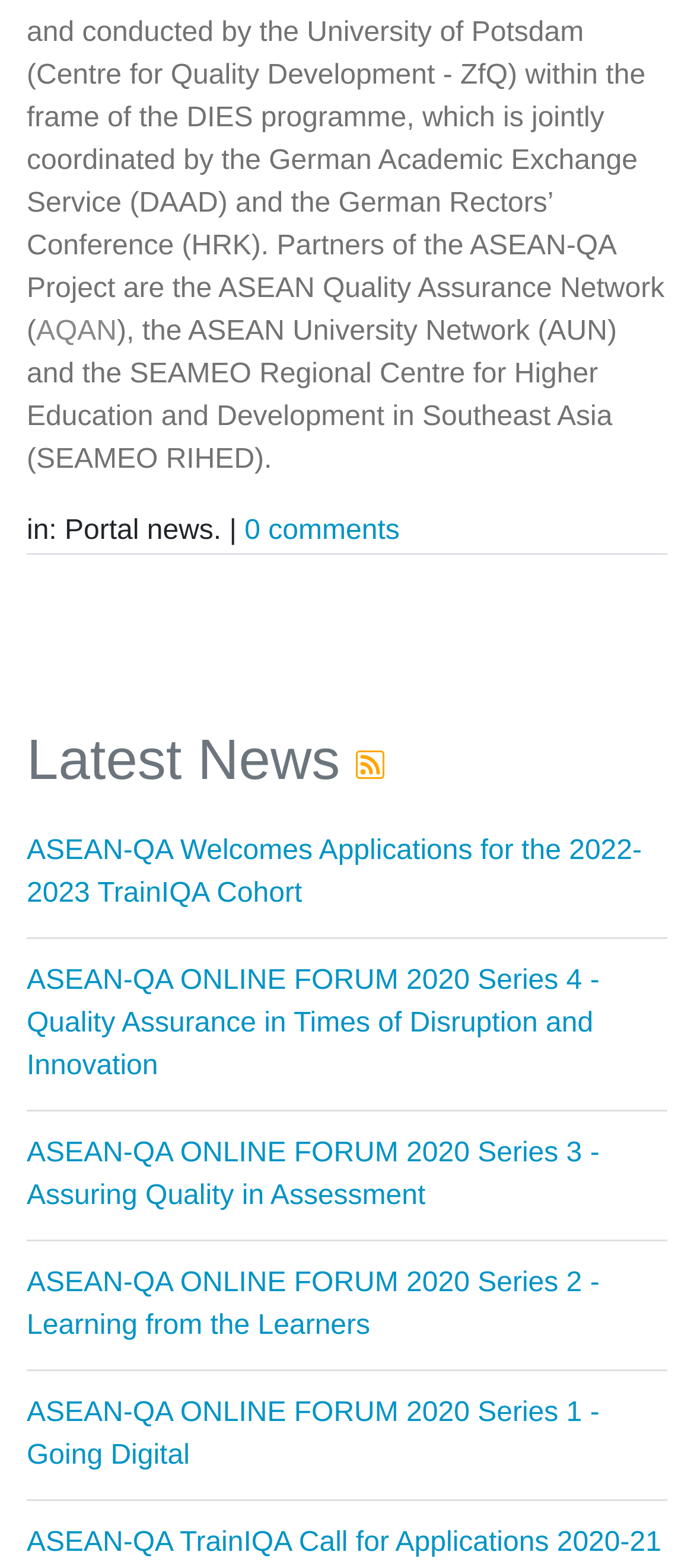Determine the bounding box coordinates for the area you should click to complete the following instruction: "Click on the DAAD link".

[0.2, 0.121, 0.314, 0.14]